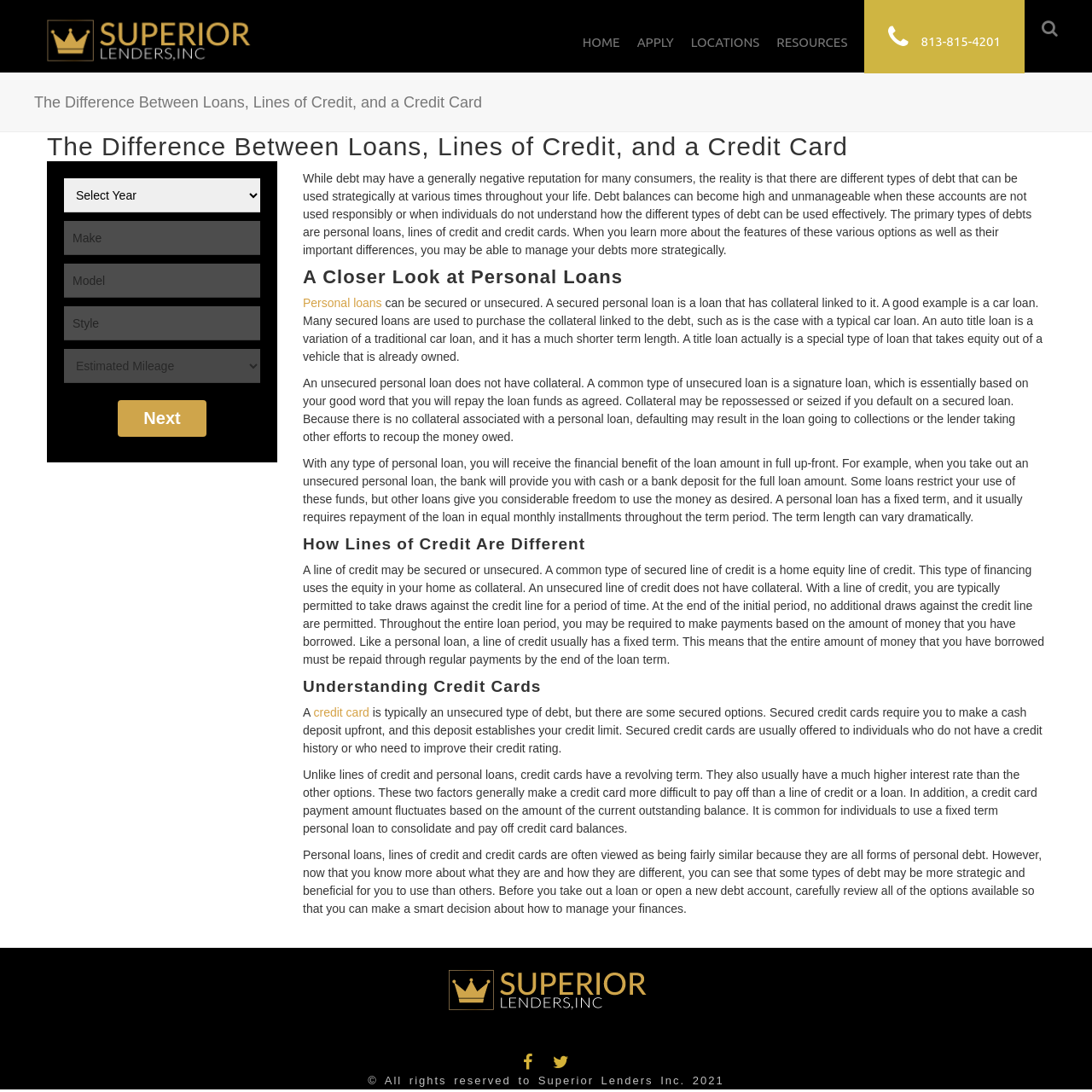Please examine the image and provide a detailed answer to the question: Why is it common to use a personal loan to consolidate credit card balances?

The text explains that credit cards have higher interest rates and revolving terms, making them more difficult to pay off. Therefore, it is common to use a personal loan with a fixed term to consolidate and pay off credit card balances.